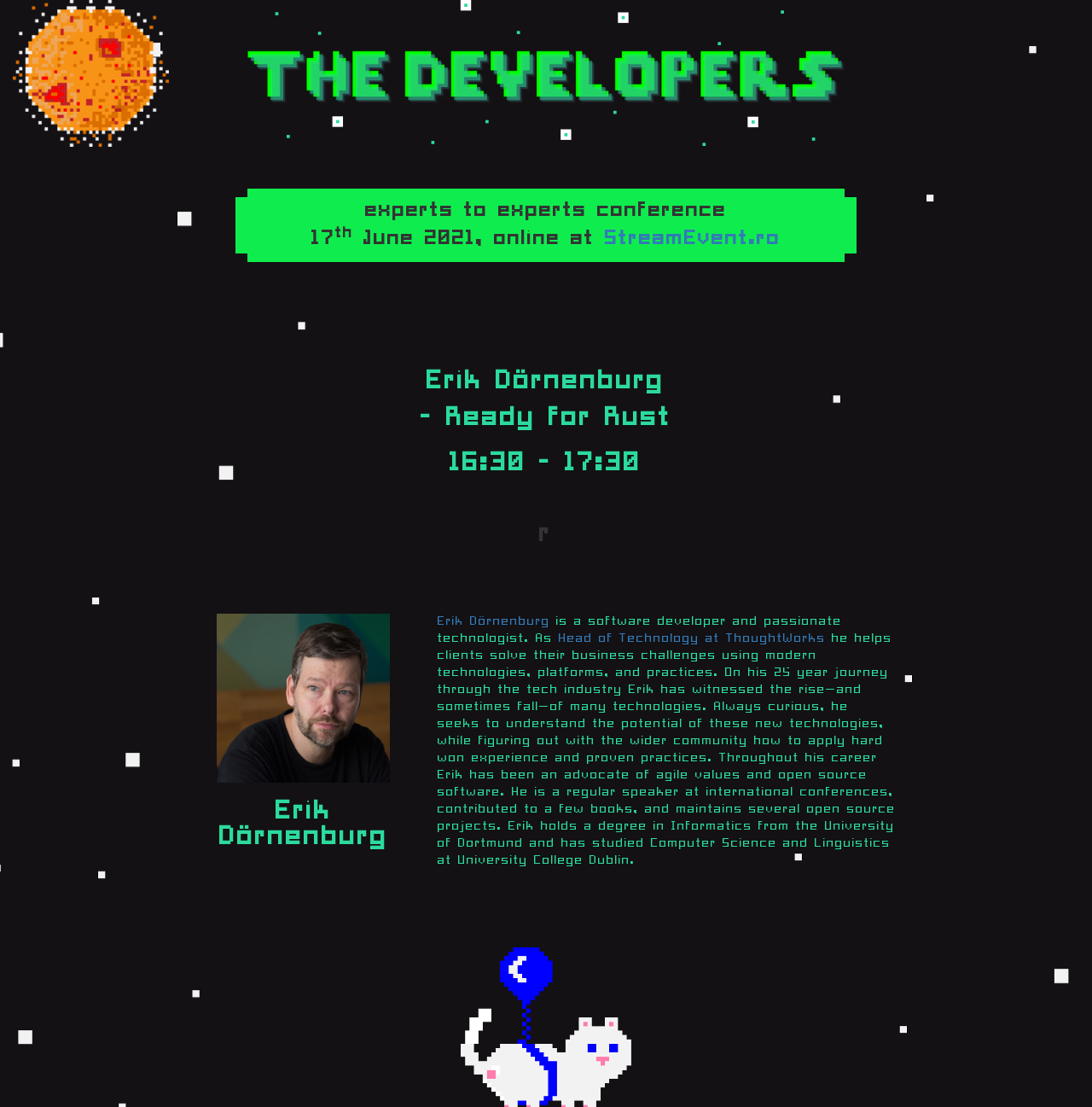What is the date of the conference?
Respond to the question with a well-detailed and thorough answer.

The date of the conference can be found in the text '17th June 2021' which is located next to the topic of the conference.